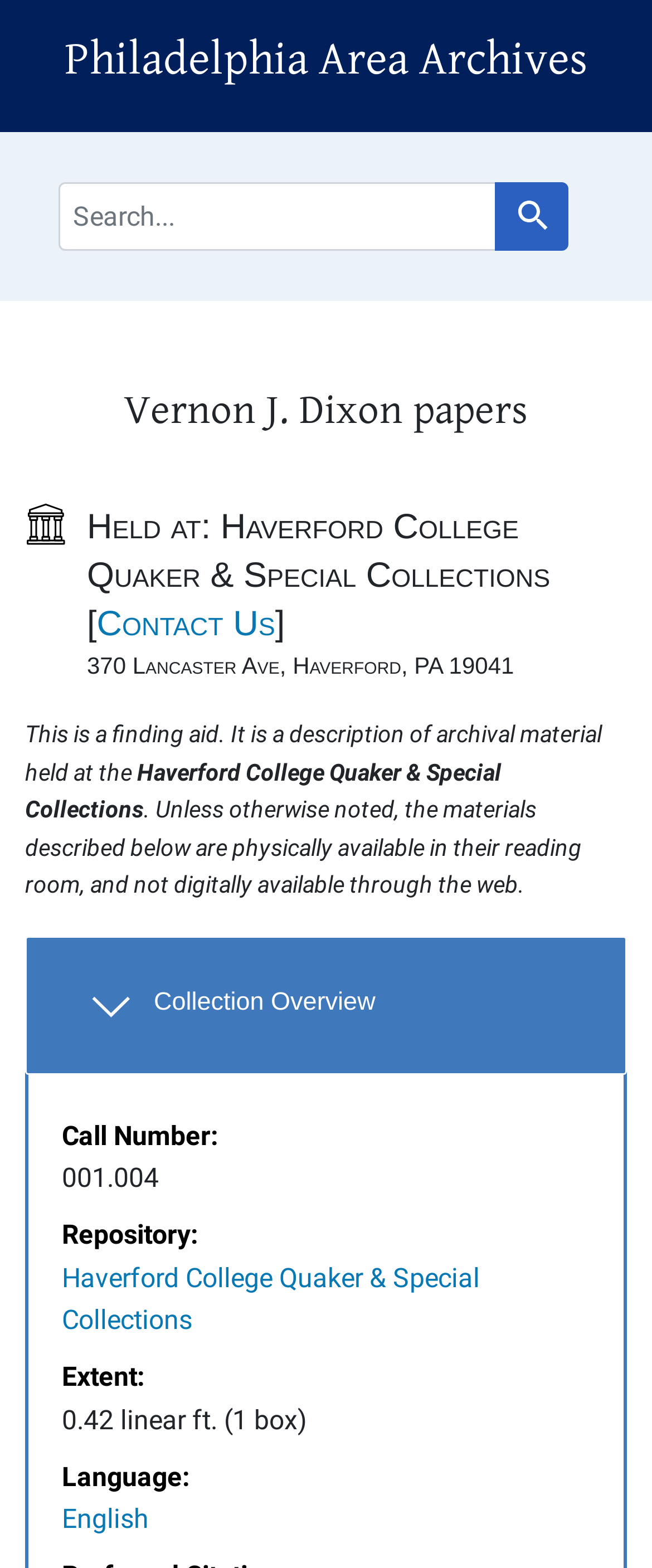Determine the main text heading of the webpage and provide its content.

Philadelphia Area Archives